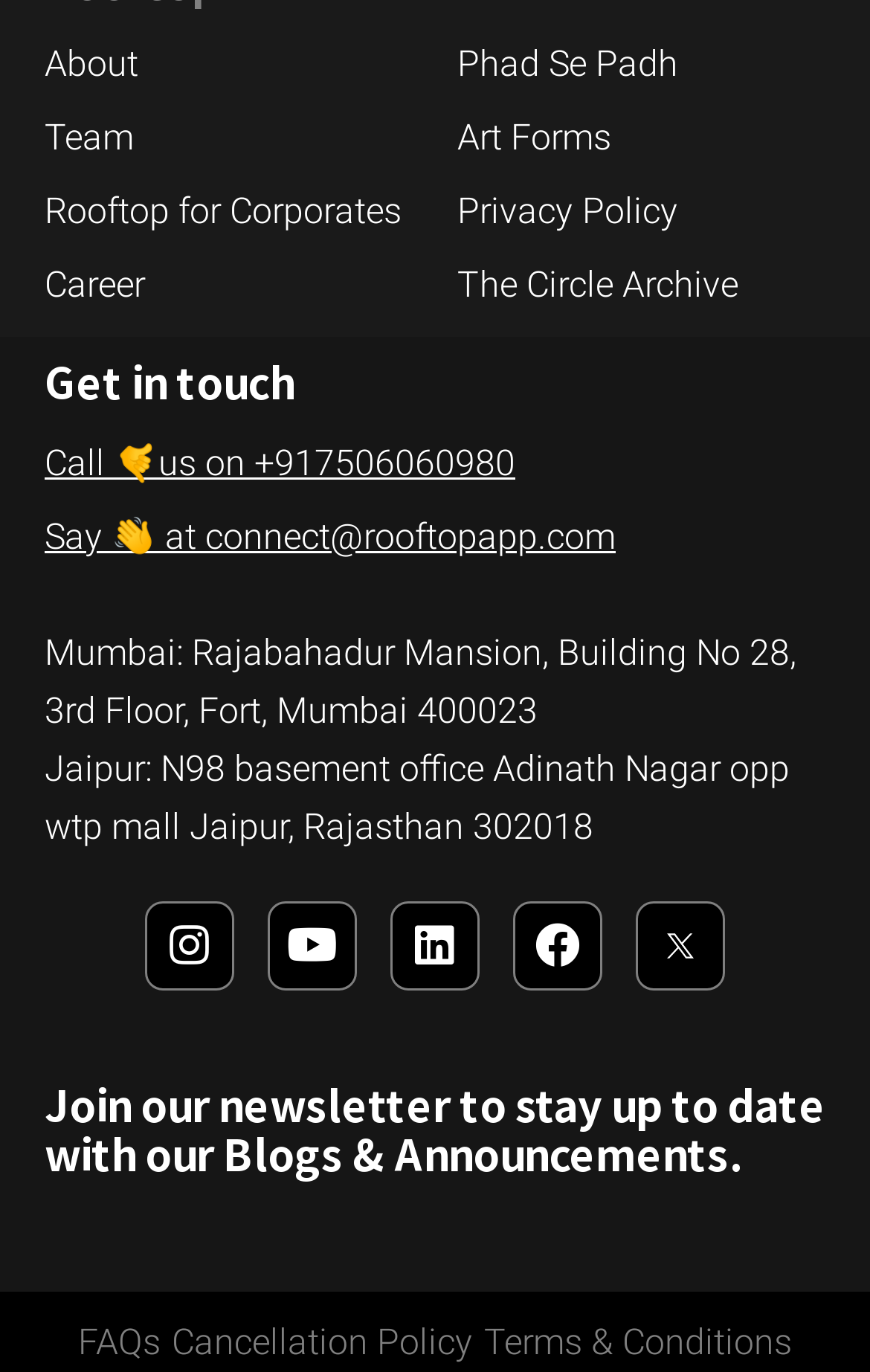How many links are there in the top-left section?
Please look at the screenshot and answer in one word or a short phrase.

4